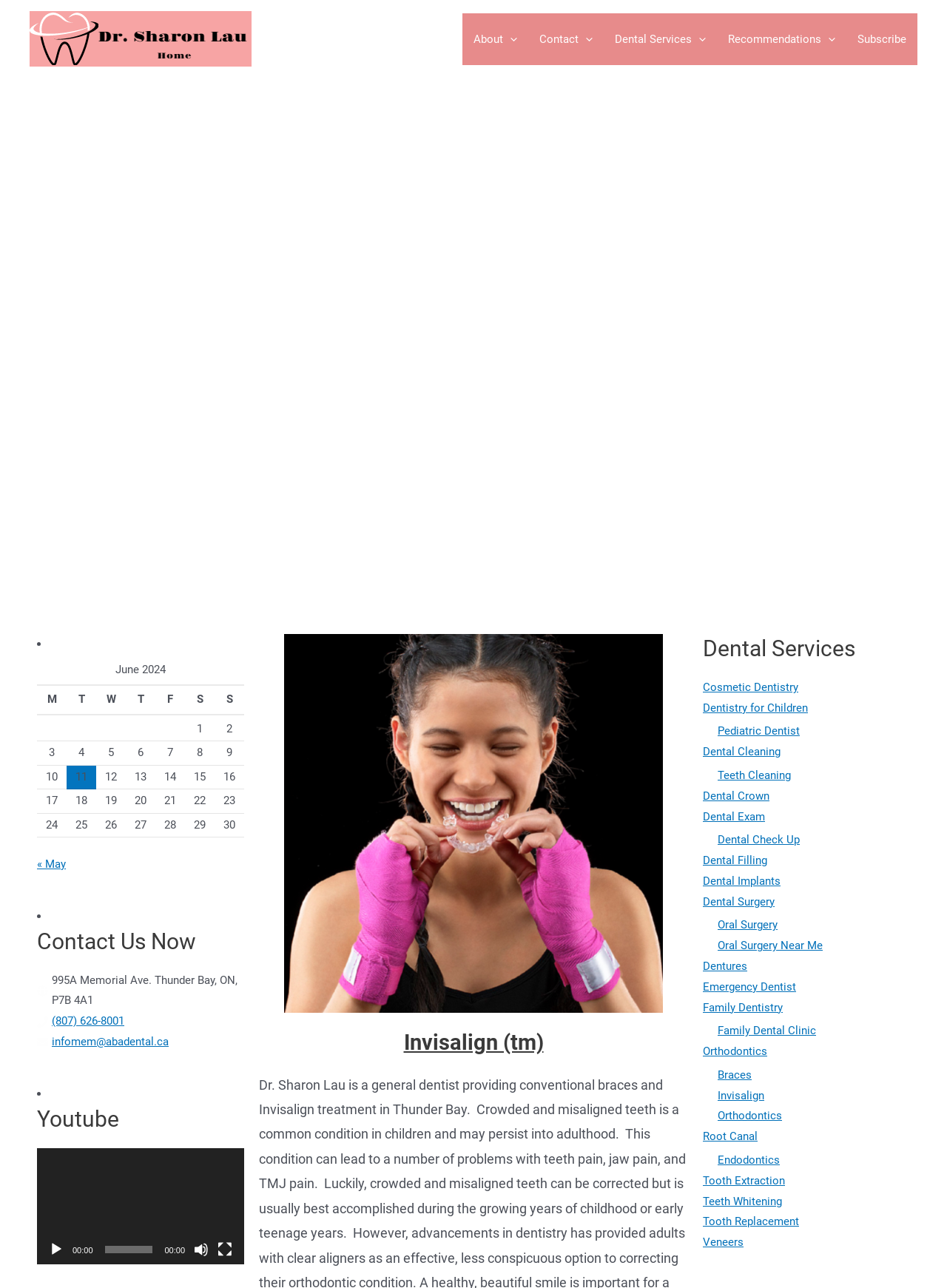Explain in detail what you observe on this webpage.

The webpage is about Dr. Sharon Lau, a dentist in Thunder Bay, Ontario, who provides Invisalign treatment. At the top of the page, there is a logo and a navigation menu with links to "About", "Contact", "Dental Services", "Recommendations", and "Subscribe". Below the navigation menu, there is a heading that reads "Dr. Sharon H.Y. Lau DENTIST" and a subheading that says "Invisalign (tm) in Thunder Bay, Ontario".

On the left side of the page, there is a table with a calendar for June 2024, showing the days of the week and the dates. The table has a caption and several rows with grid cells containing numbers from 1 to 30.

Below the table, there is a section with a heading "Contact Us Now" and a list of contact information, including an address, phone number, and email address. There are also three images, possibly icons or logos, next to each contact method.

Further down the page, there is a section with a heading "Youtube" and a video player with a play button and a timer. The video player takes up most of the width of the page.

Throughout the page, there are several images, including a logo, icons, and possibly a photo of Dr. Lau. The overall layout is organized, with clear headings and concise text.